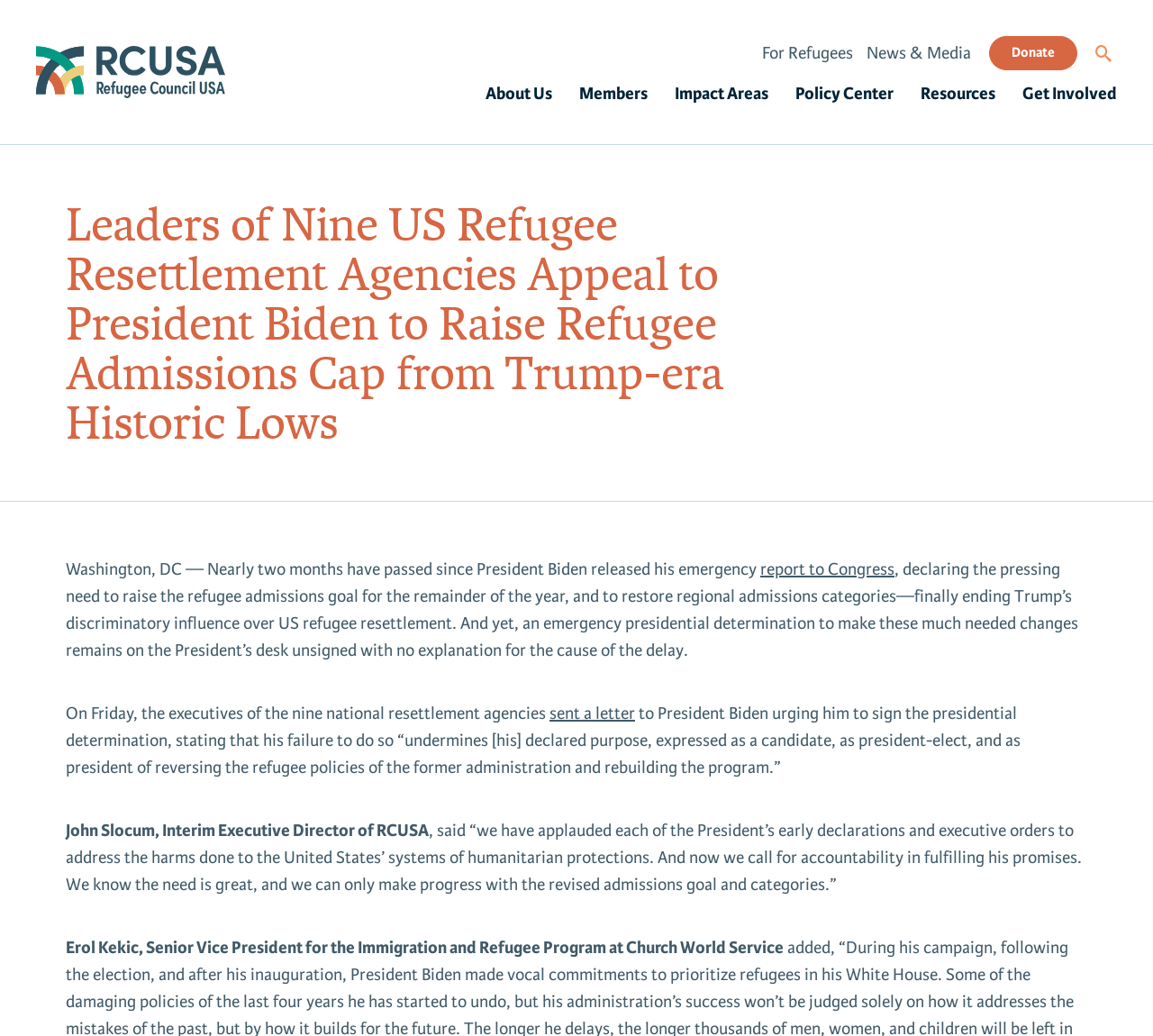Could you provide the bounding box coordinates for the portion of the screen to click to complete this instruction: "Go to For Refugees"?

[0.661, 0.042, 0.74, 0.061]